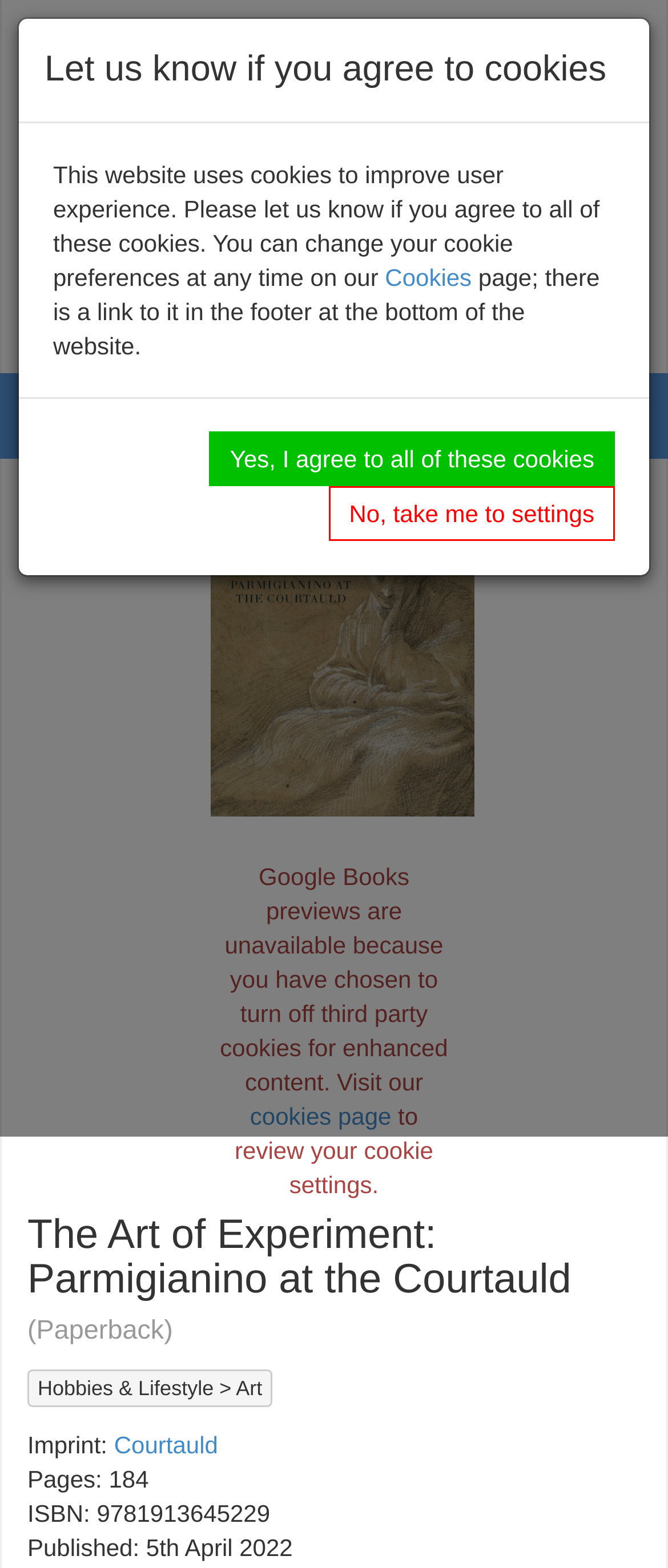Determine the bounding box coordinates of the UI element that matches the following description: "Hobbies & Lifestyle". The coordinates should be four float numbers between 0 and 1 in the format [left, top, right, bottom].

[0.056, 0.878, 0.32, 0.893]